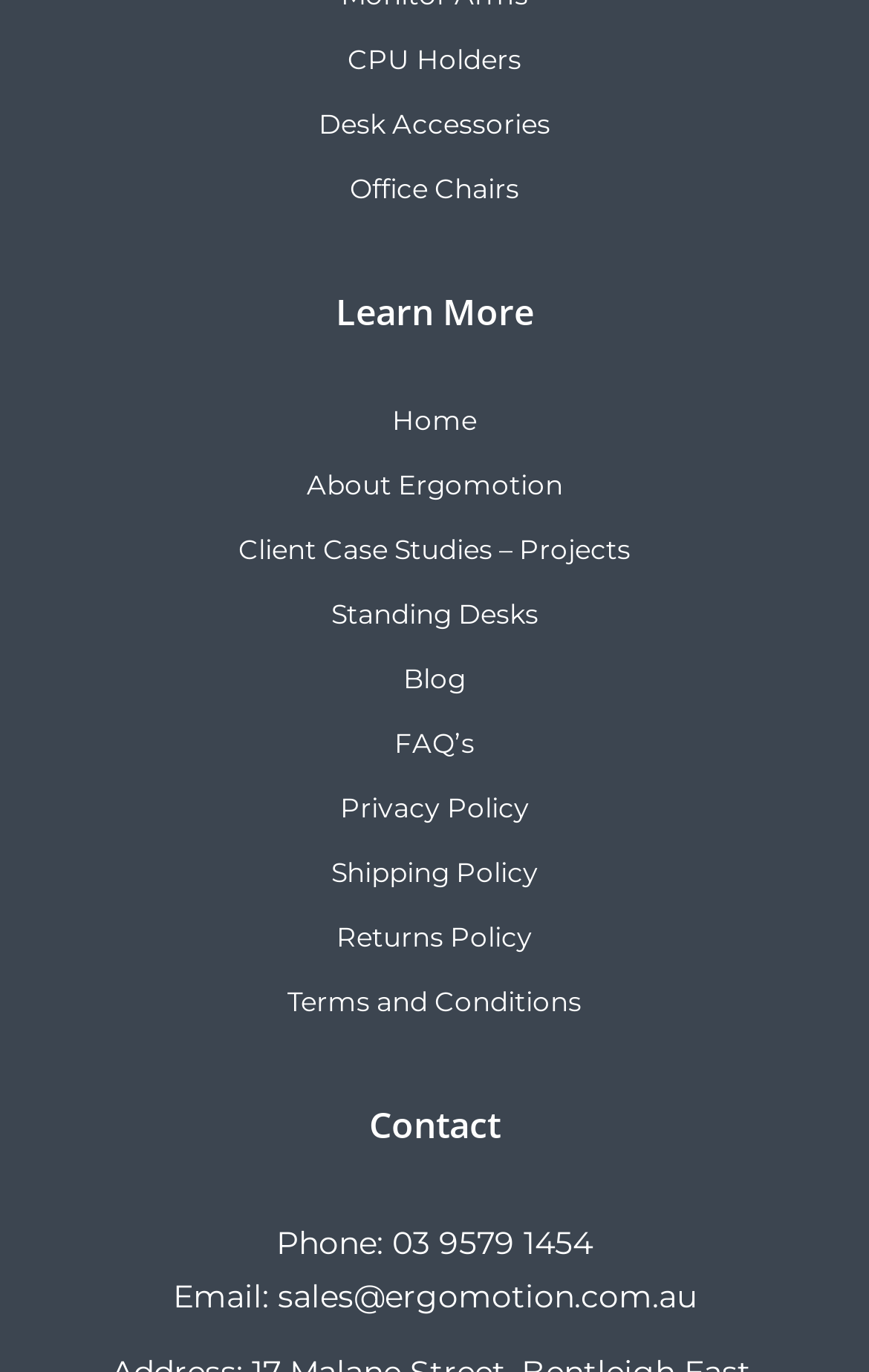Please determine the bounding box coordinates of the element's region to click for the following instruction: "Visit the blog".

[0.464, 0.482, 0.536, 0.506]